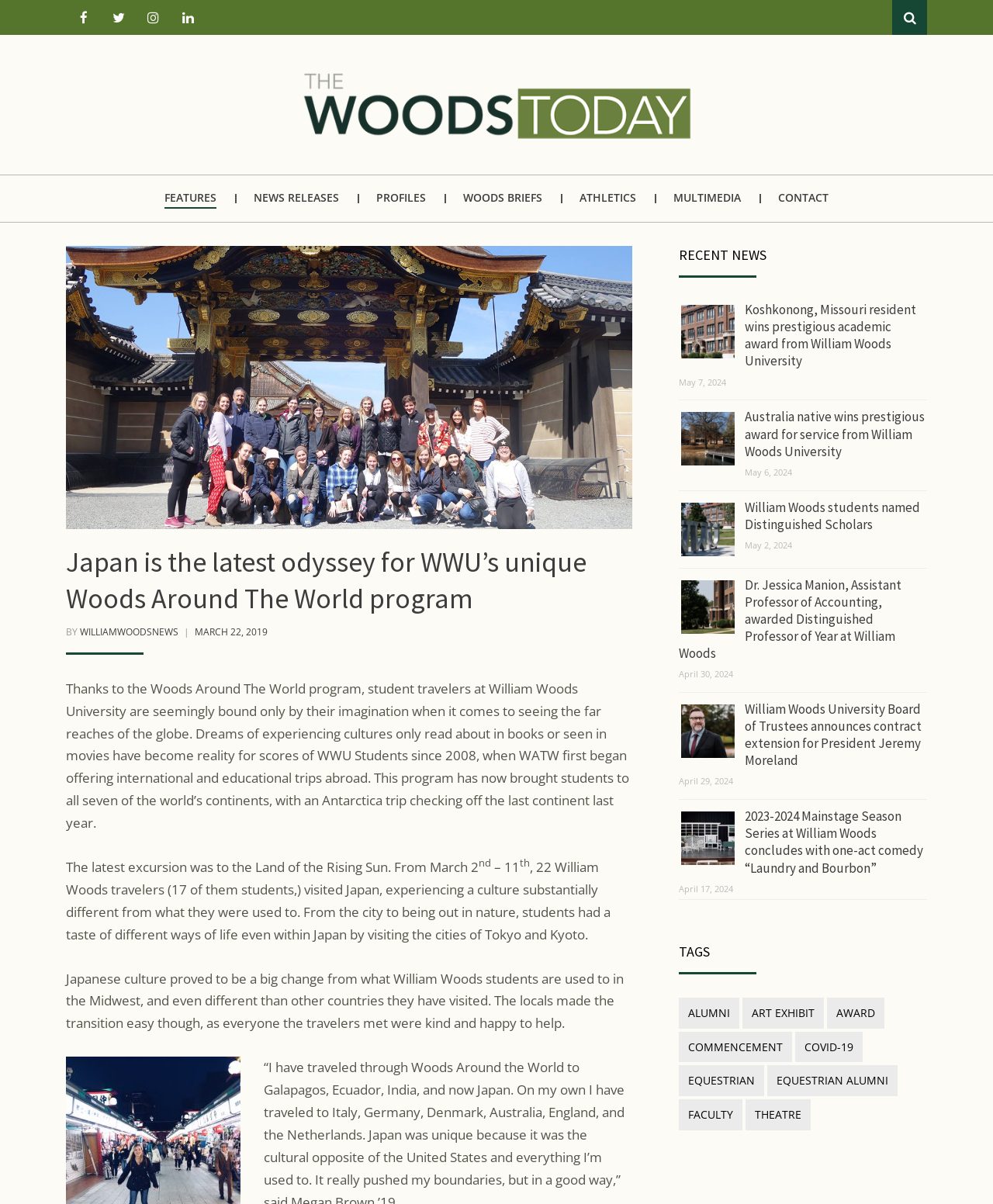Please specify the coordinates of the bounding box for the element that should be clicked to carry out this instruction: "Click on the Facebook link". The coordinates must be four float numbers between 0 and 1, formatted as [left, top, right, bottom].

[0.066, 0.0, 0.102, 0.029]